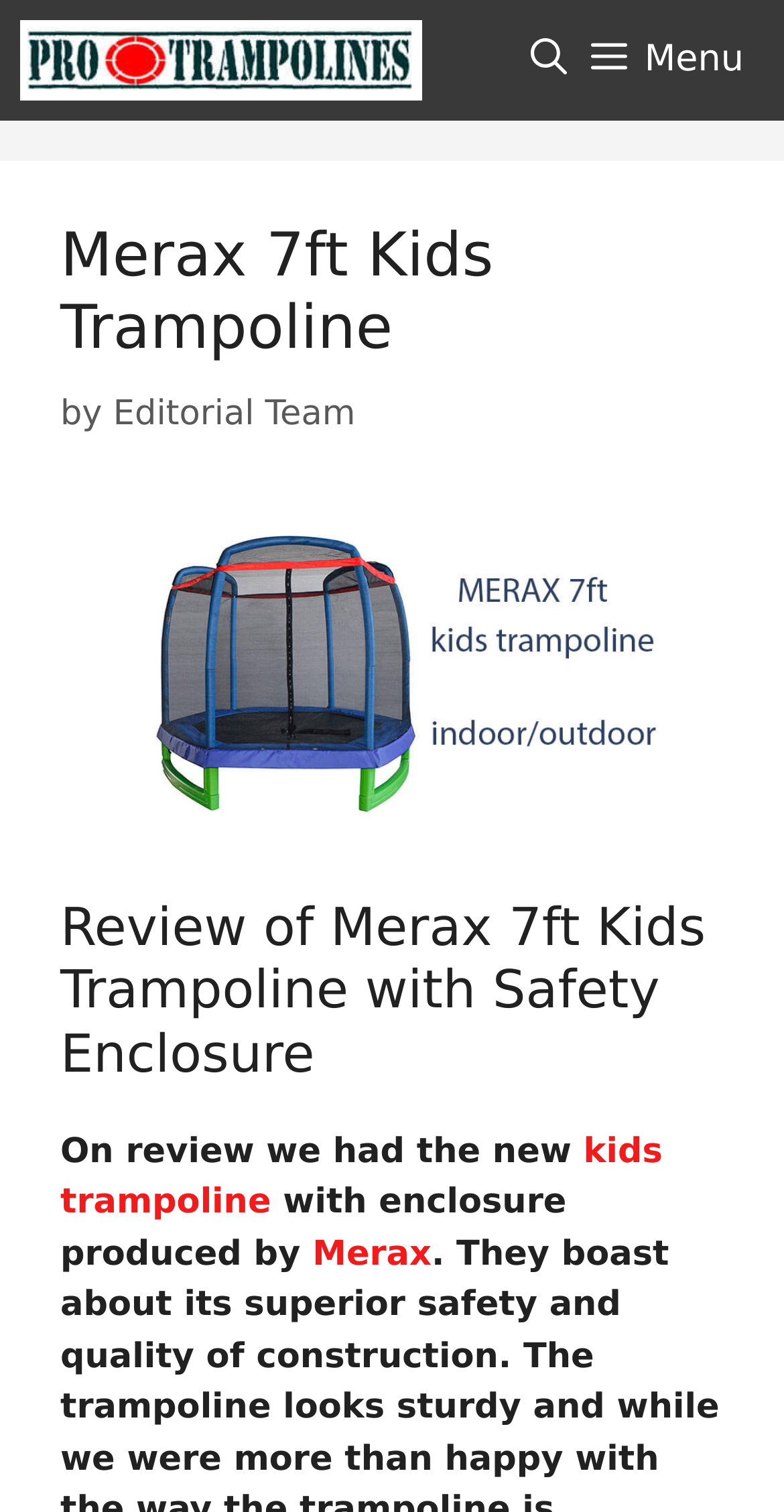By analyzing the image, answer the following question with a detailed response: What is the topic of the review?

I inferred this answer by analyzing the heading 'Review of Merax 7ft Kids Trampoline with Safety Enclosure' and the static text 'with enclosure produced by' which suggests that the review is about a kids trampoline with a safety enclosure.